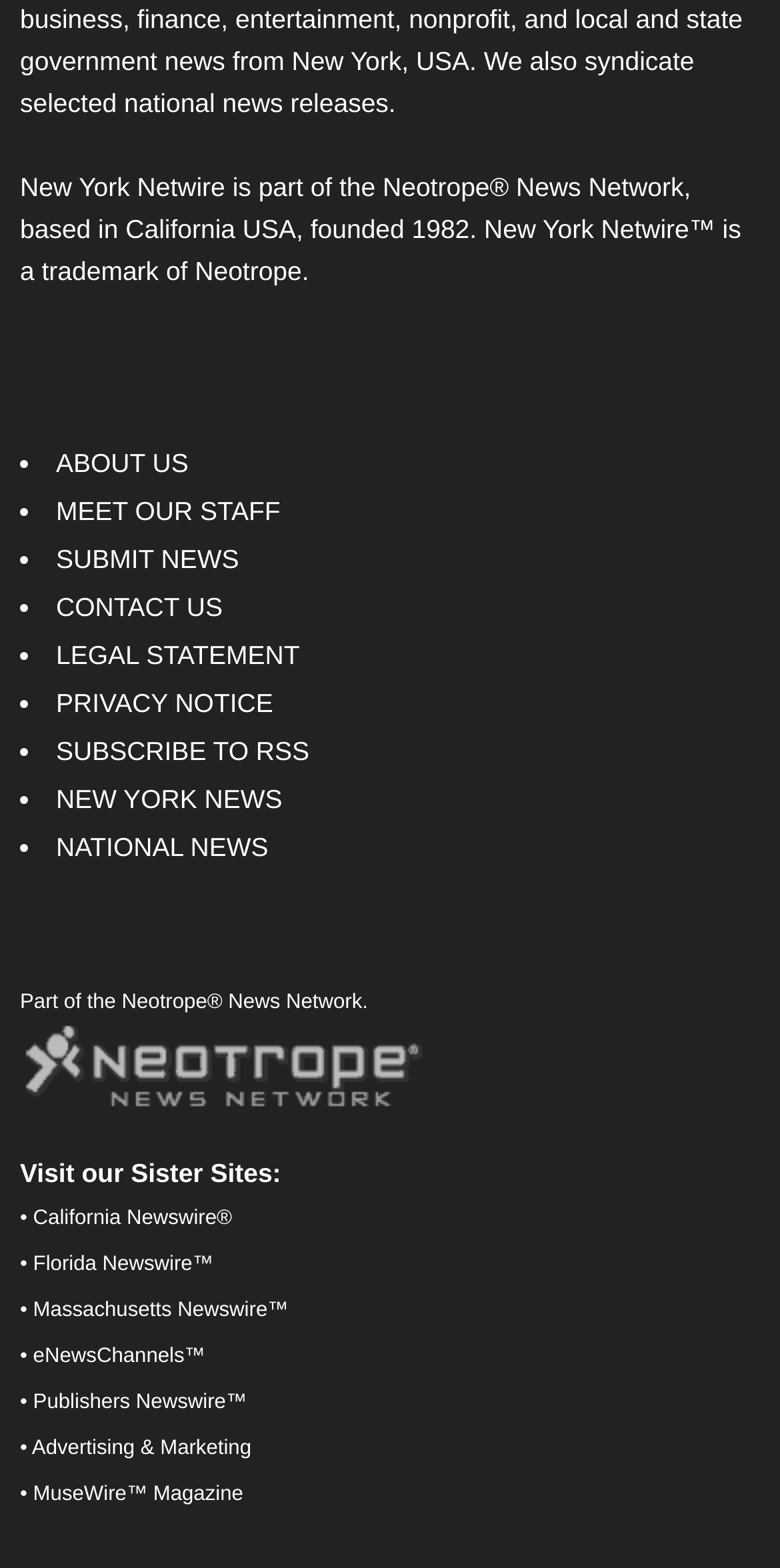Provide a single word or phrase answer to the question: 
What is the name of the news network?

Neotrope News Network